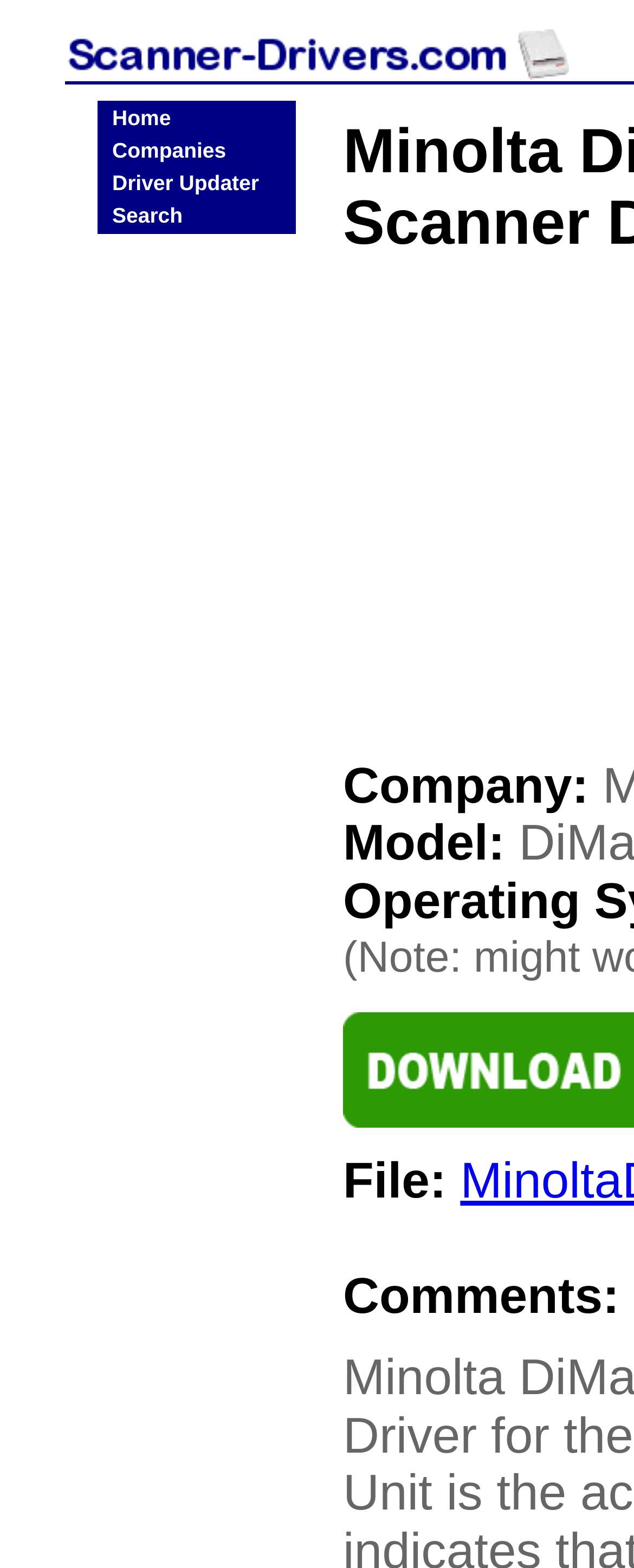What type of product is on this page?
Answer with a single word or phrase, using the screenshot for reference.

Scanner driver